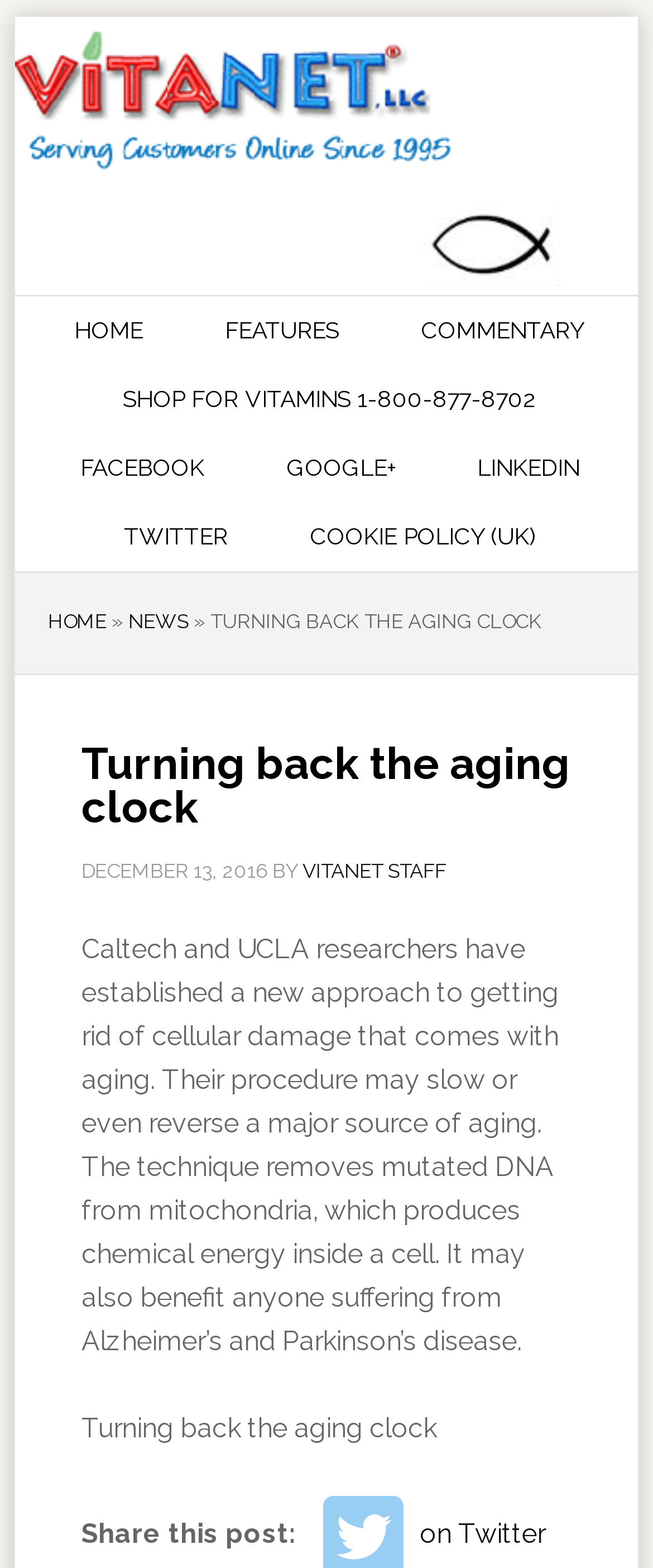Determine the bounding box for the HTML element described here: "VitaNet Staff". The coordinates should be given as [left, top, right, bottom] with each number being a float between 0 and 1.

[0.464, 0.548, 0.684, 0.562]